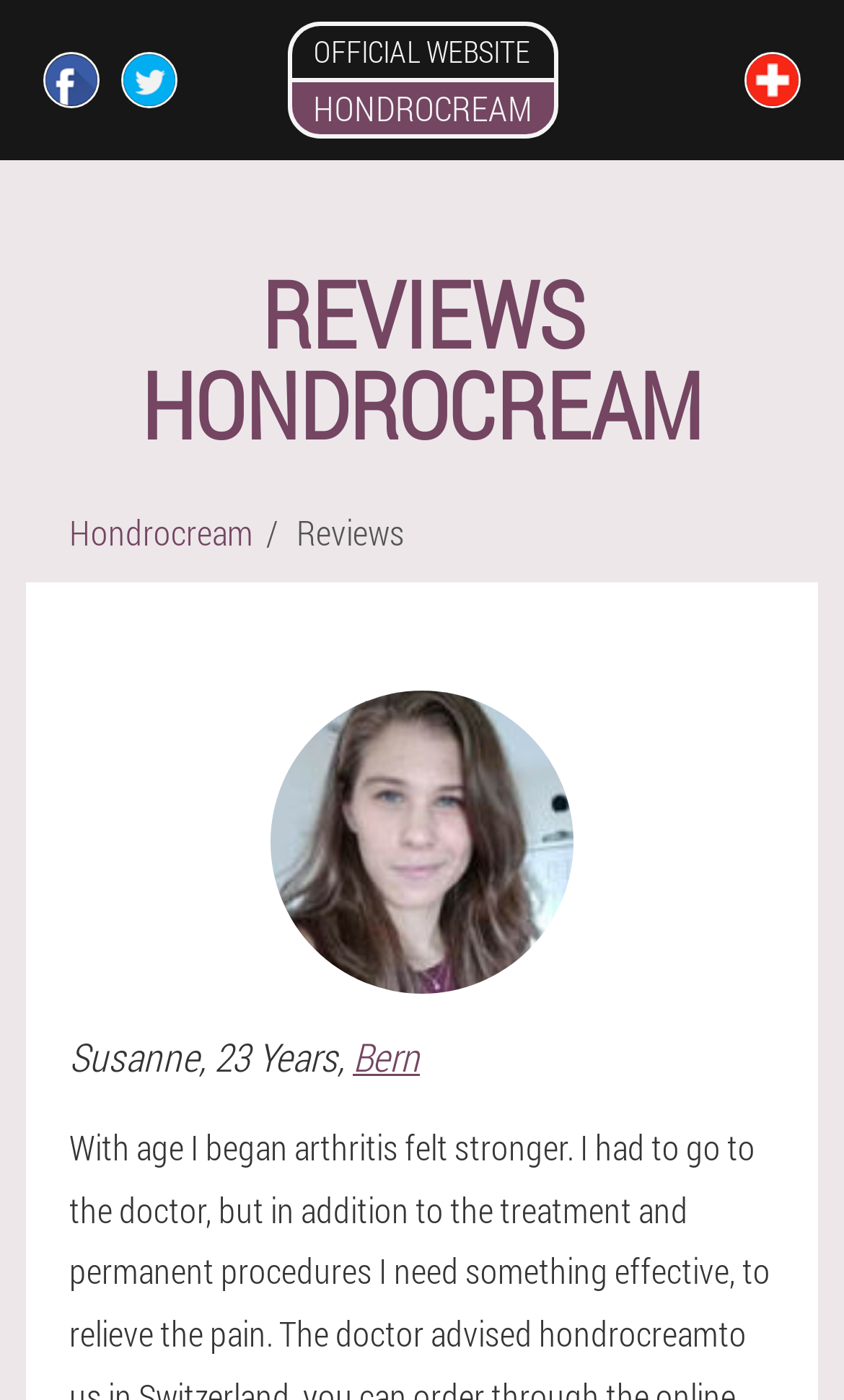Answer the question with a brief word or phrase:
Where is Susanne from?

Bern